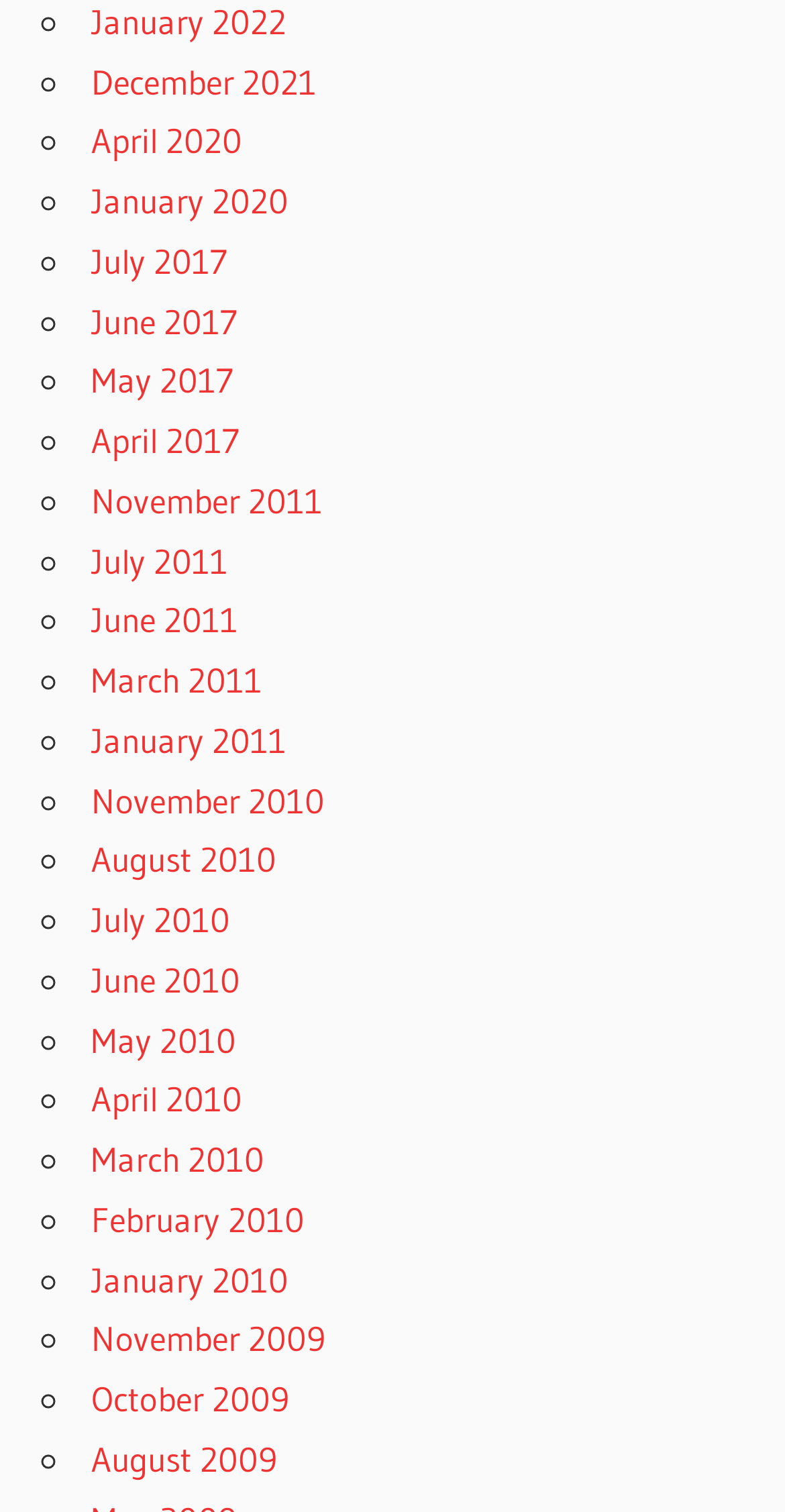What is the earliest month listed?
Provide a detailed and extensive answer to the question.

I looked at the list of links on the webpage and found that the earliest month listed is August 2009, which is at the bottom of the list.